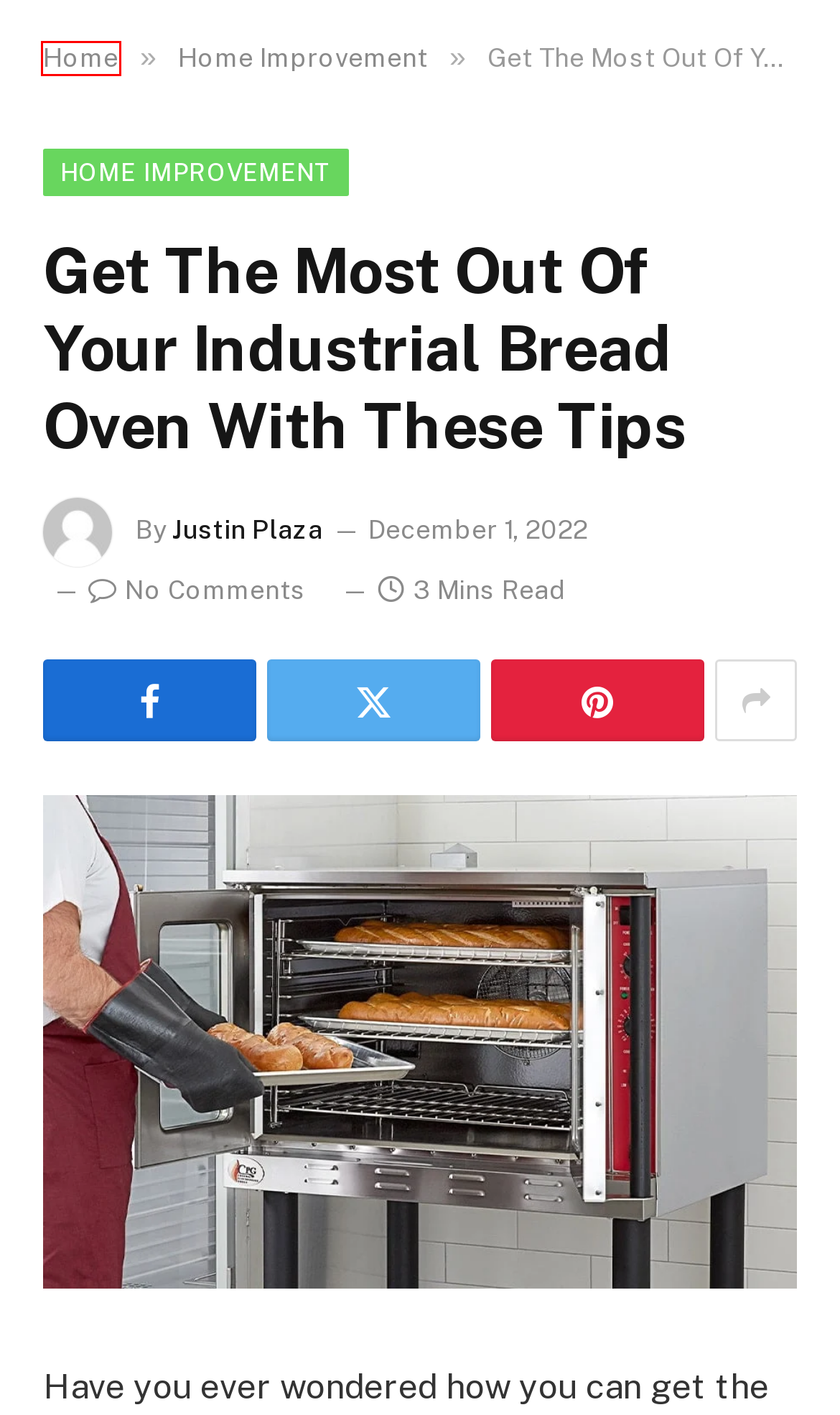You are presented with a screenshot of a webpage that includes a red bounding box around an element. Determine which webpage description best matches the page that results from clicking the element within the red bounding box. Here are the candidates:
A. Men's Summer Jewelry 2024: Elevate Your Style Game | Live The Charmed Life
B. Justin Plaza, Author at Live The Charmed Life
C. Selecting the Best Residential Moving Services to Ease Your Move  | Live The Charmed Life
D. Five Advantages of Using UV Water Purifier | Live The Charmed Life
E. Unveiling Trends in News & Lifestyle | Live The Charmed Life
F. Thomas Davis, Author at Live The Charmed Life
G. About Us | Live The Charmed Life
H. Home Improvement Archives | Live The Charmed Life

E